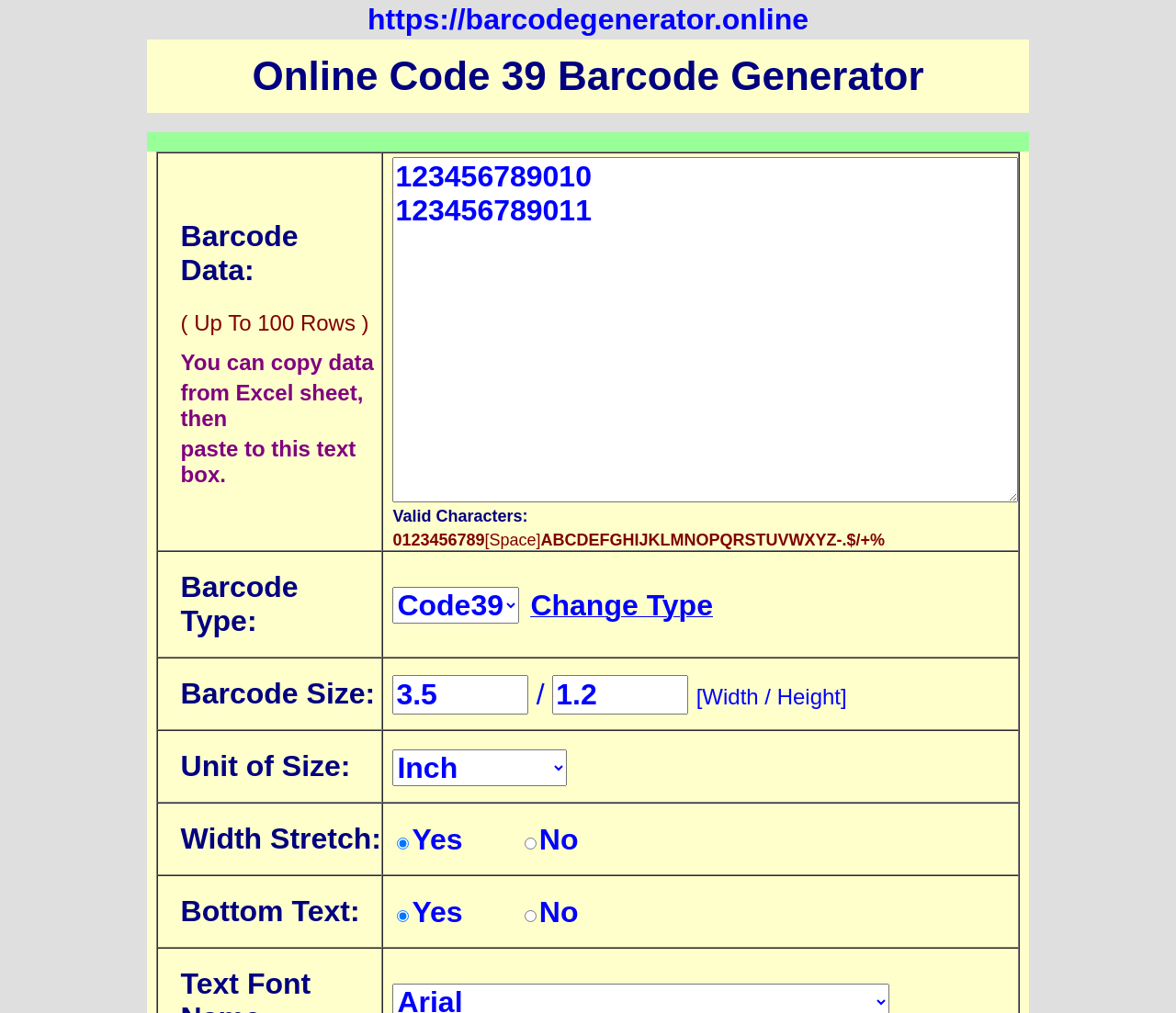Please use the details from the image to answer the following question comprehensively:
Can a bottom text be added to the barcode?

A bottom text can be added to the barcode, as indicated by the 'Bottom Text:' section, where the radio button 'Yes' is selected.